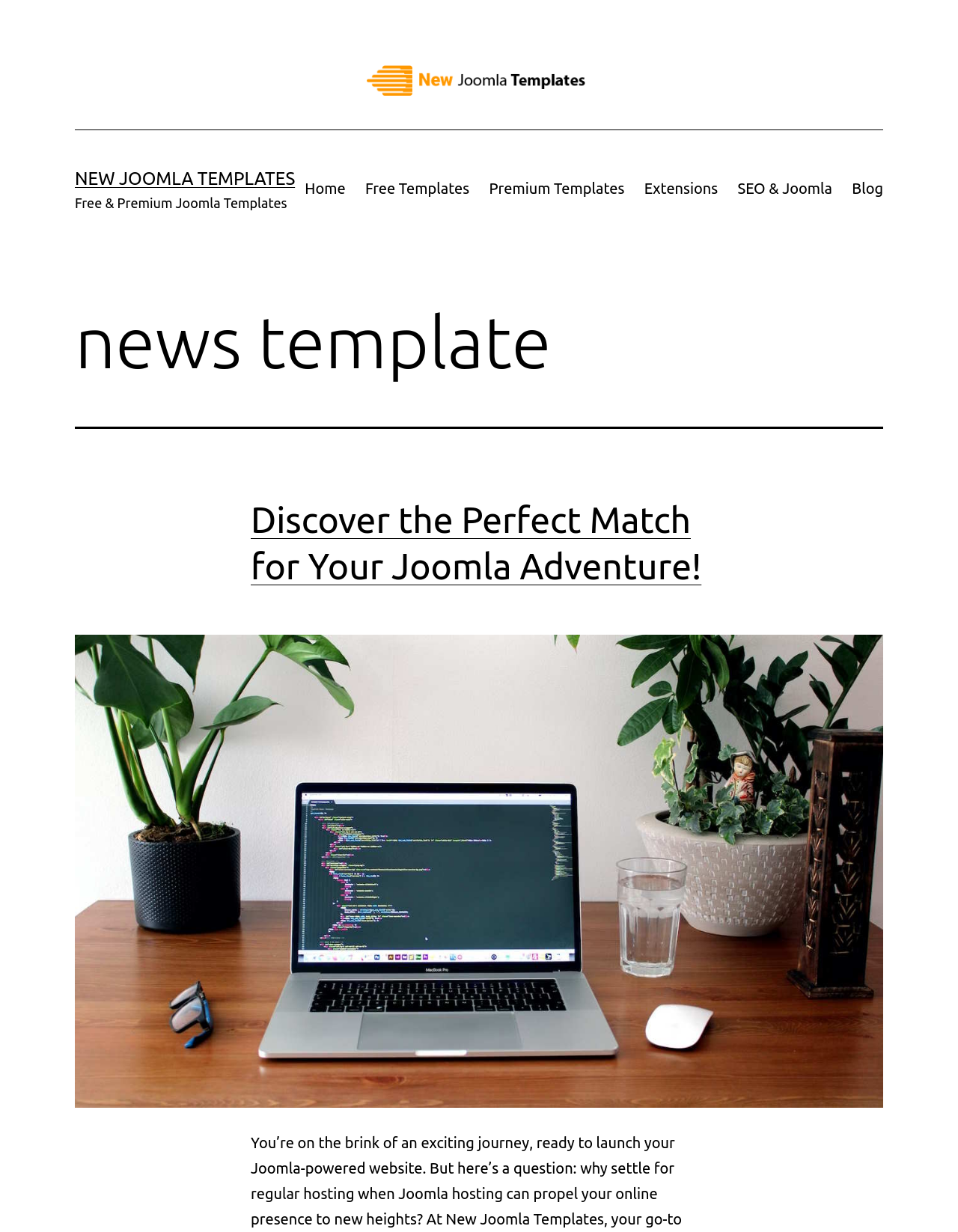Answer the question using only a single word or phrase: 
What is the text below the image 'New Joomla Templates'?

Free & Premium Joomla Templates